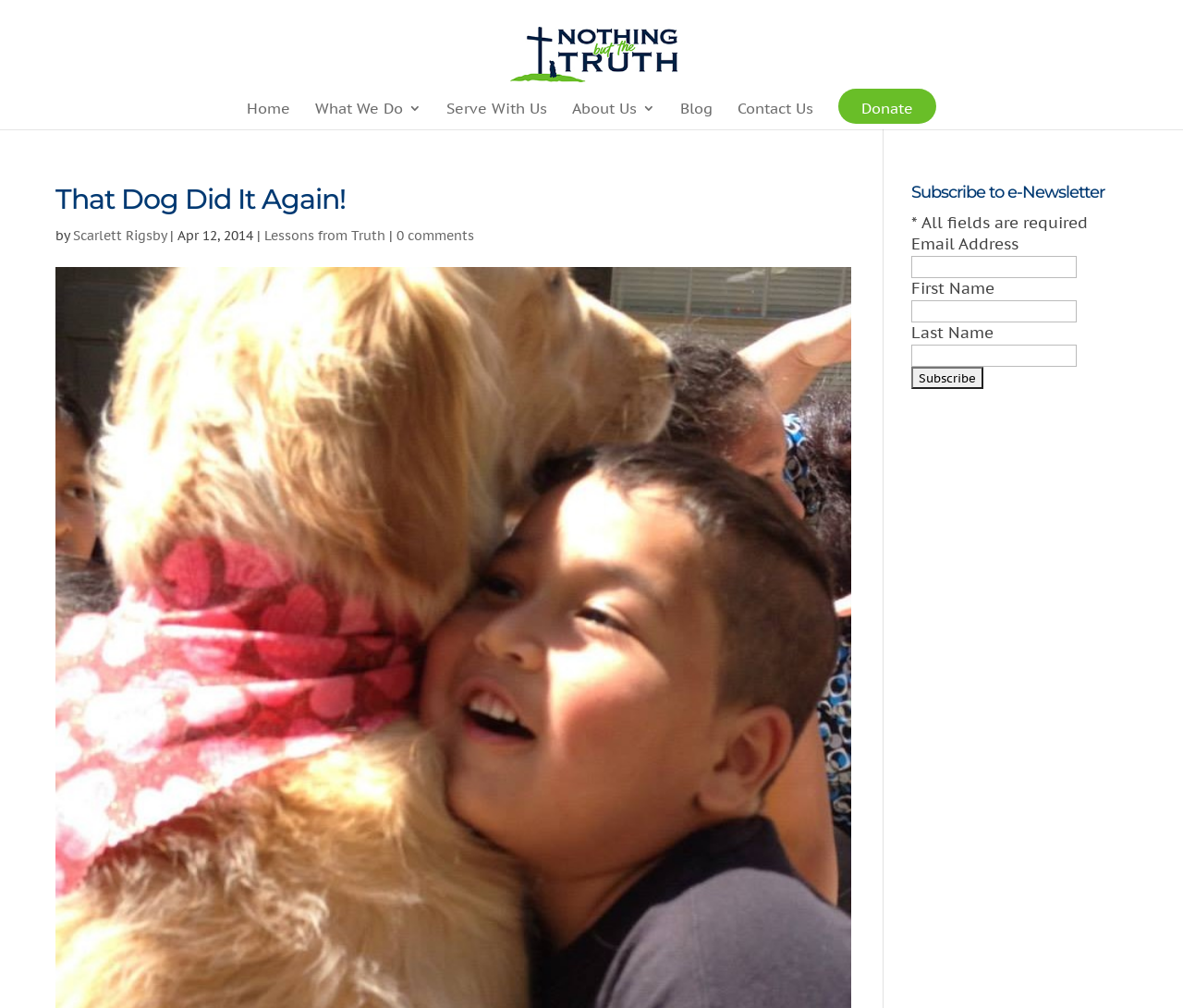Could you find the bounding box coordinates of the clickable area to complete this instruction: "Read the blog"?

[0.575, 0.101, 0.602, 0.128]